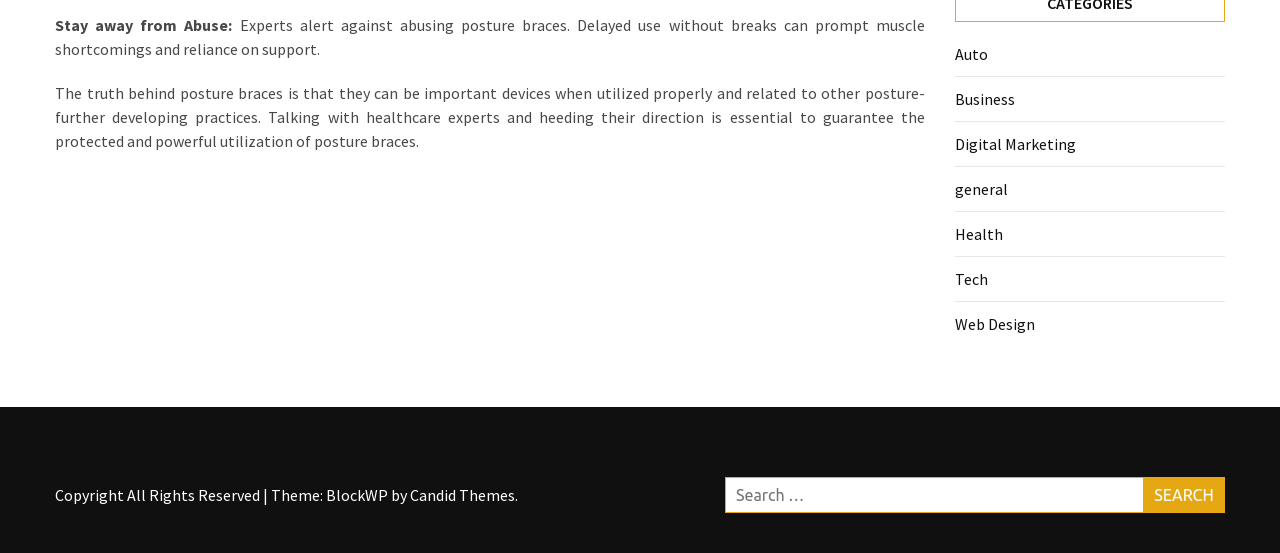Identify the bounding box of the UI element described as follows: "Digital Marketing". Provide the coordinates as four float numbers in the range of 0 to 1 [left, top, right, bottom].

[0.746, 0.242, 0.841, 0.278]